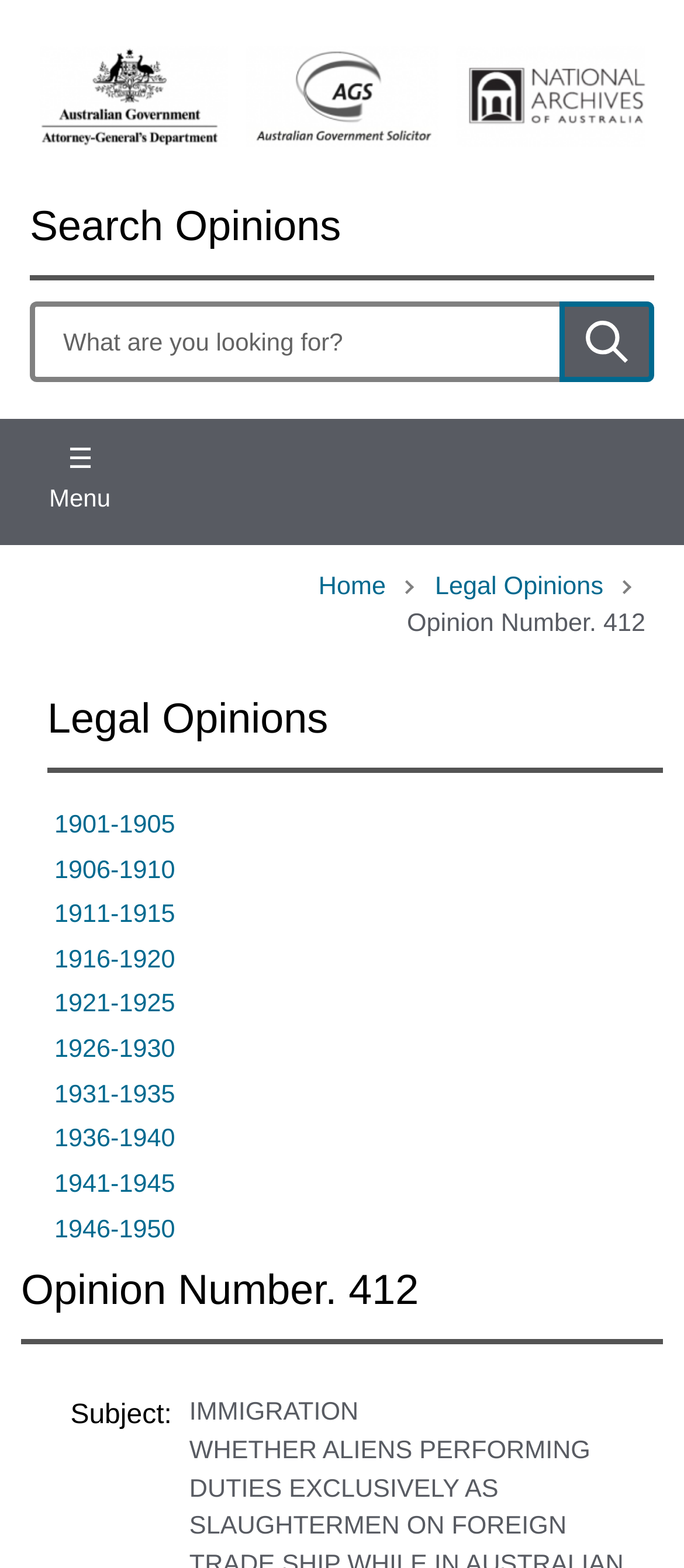What is the purpose of the textbox?
Using the image, respond with a single word or phrase.

Enter search terms